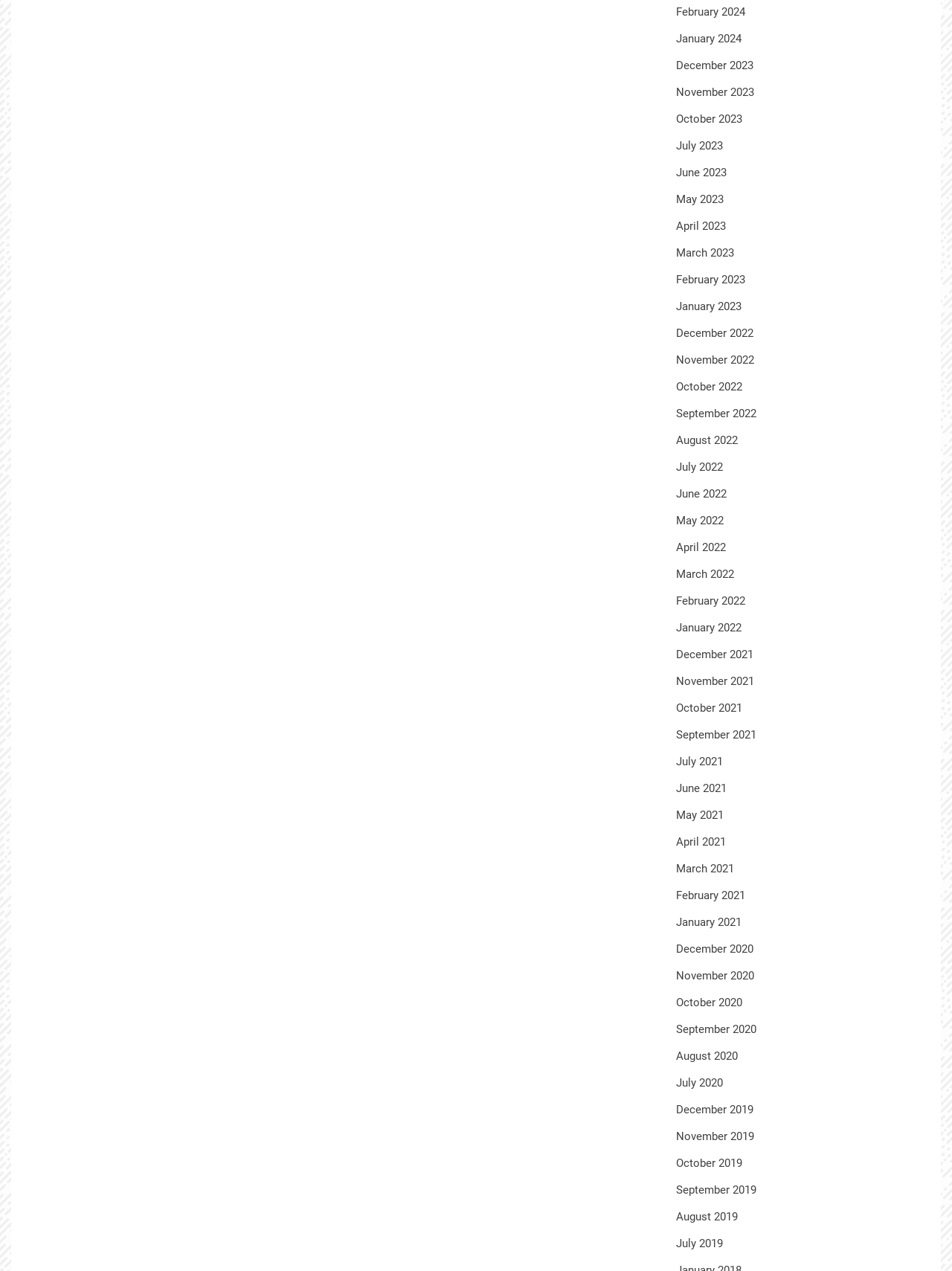Please identify the bounding box coordinates of the area that needs to be clicked to follow this instruction: "View December 2020".

[0.71, 0.742, 0.791, 0.752]